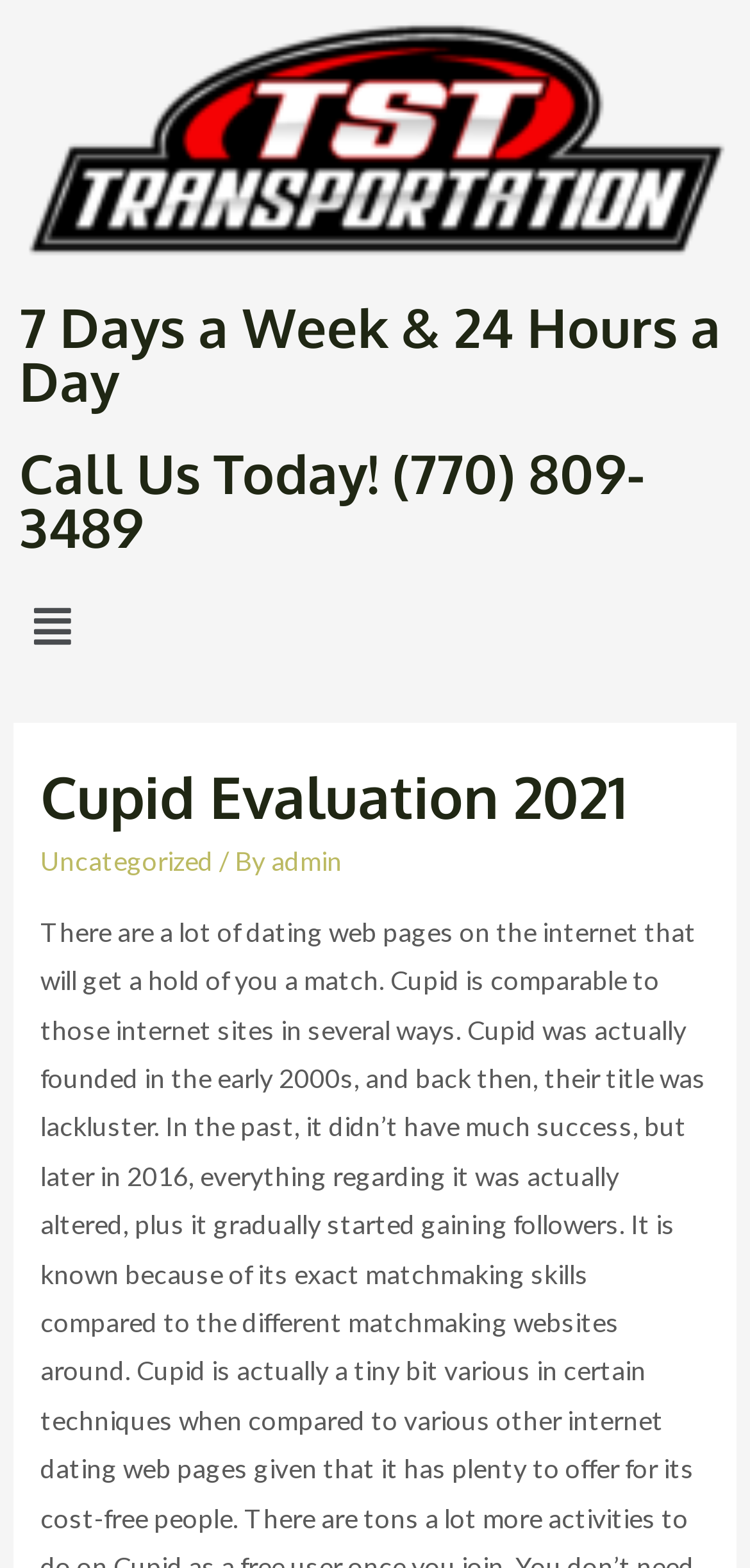Locate the bounding box coordinates for the element described below: "Terms and Conditions". The coordinates must be four float values between 0 and 1, formatted as [left, top, right, bottom].

None